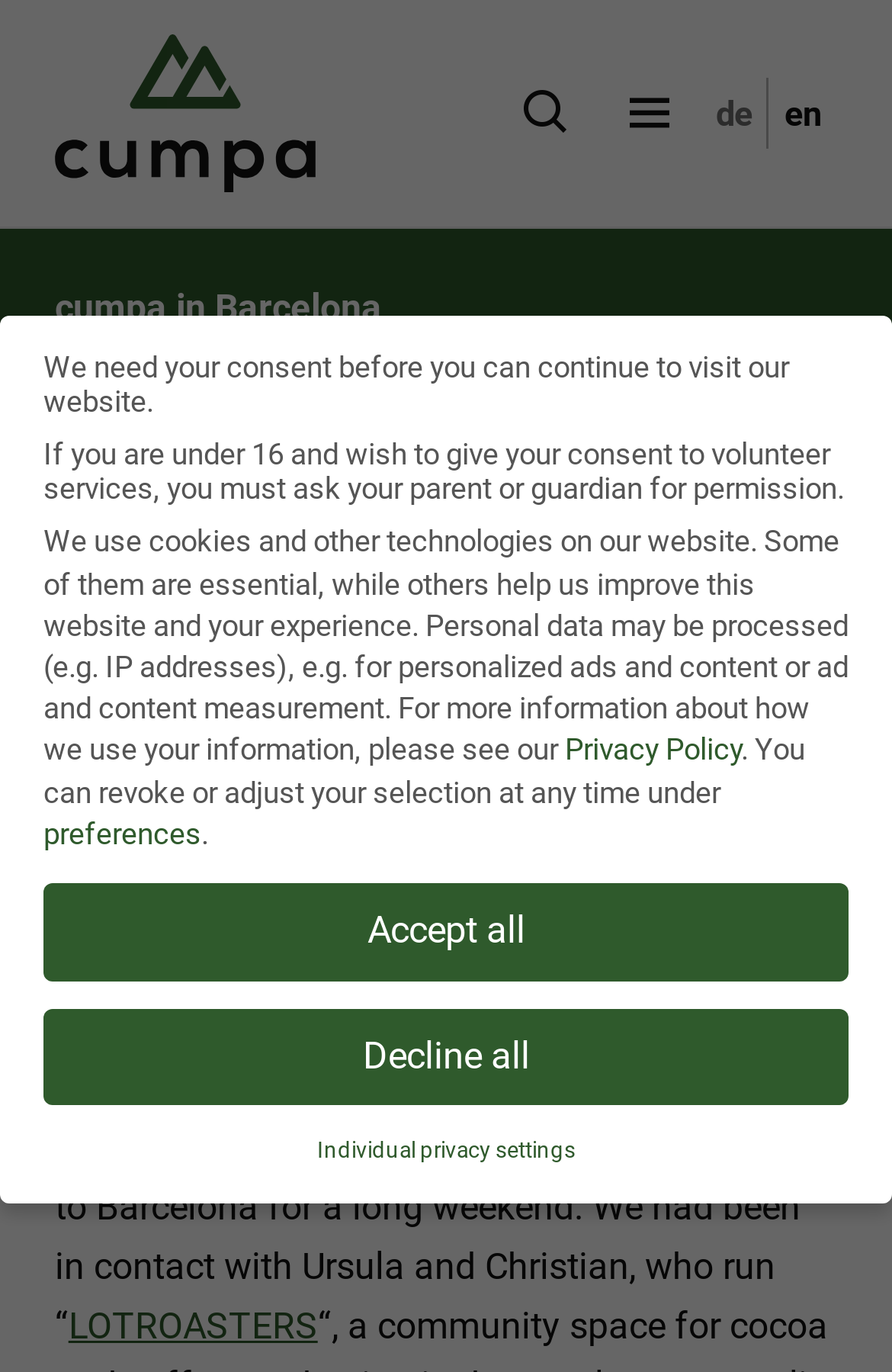Locate the bounding box coordinates of the area to click to fulfill this instruction: "Go back to the homepage". The bounding box should be presented as four float numbers between 0 and 1, in the order [left, top, right, bottom].

[0.061, 0.0, 0.503, 0.165]